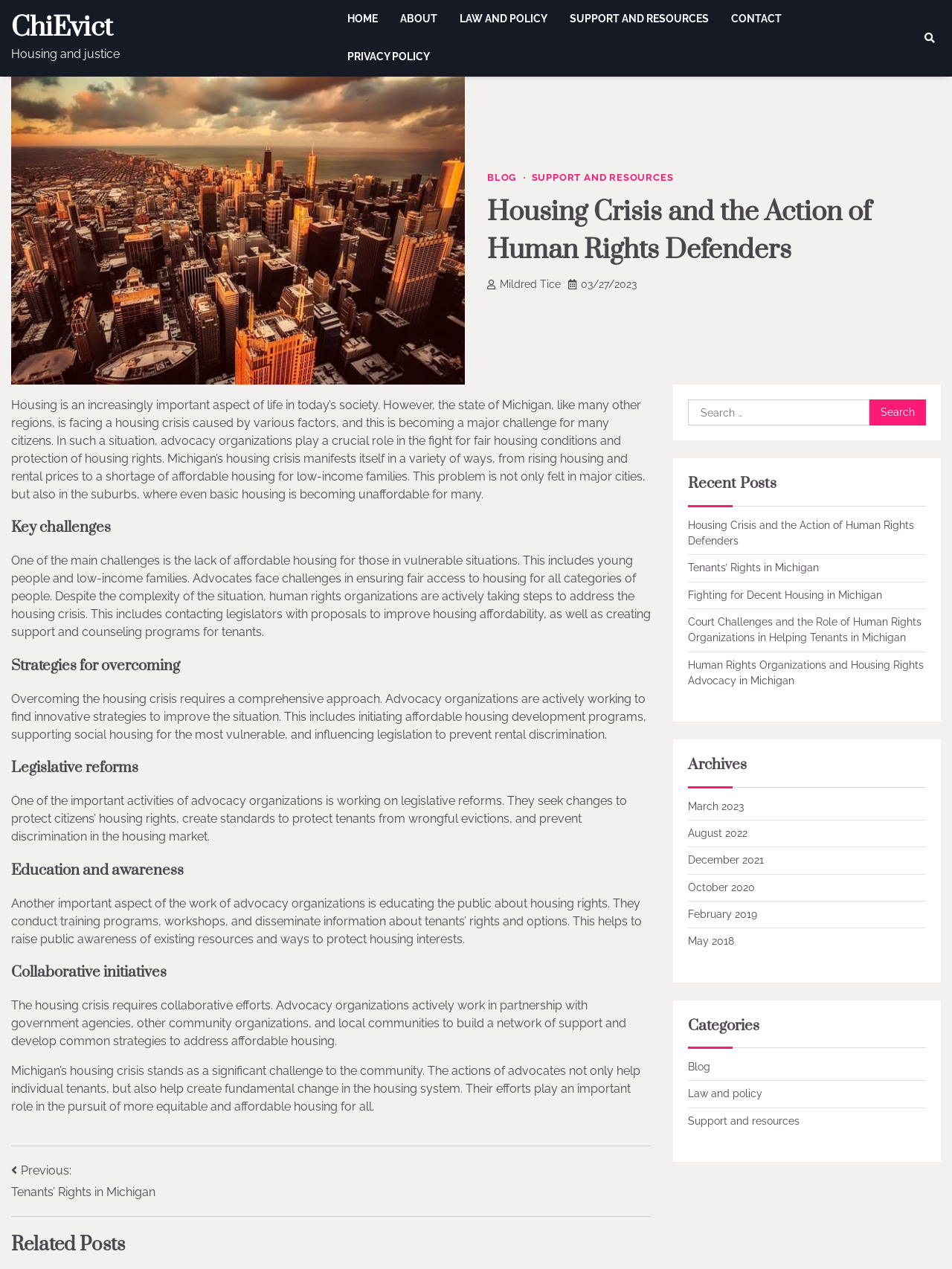Using the details in the image, give a detailed response to the question below:
What is the name of the organization mentioned in the webpage?

I found the name 'ChiEvict' in the link at the top of the webpage, which suggests that it is the name of the organization or website that is discussing the housing crisis and human rights defenders.